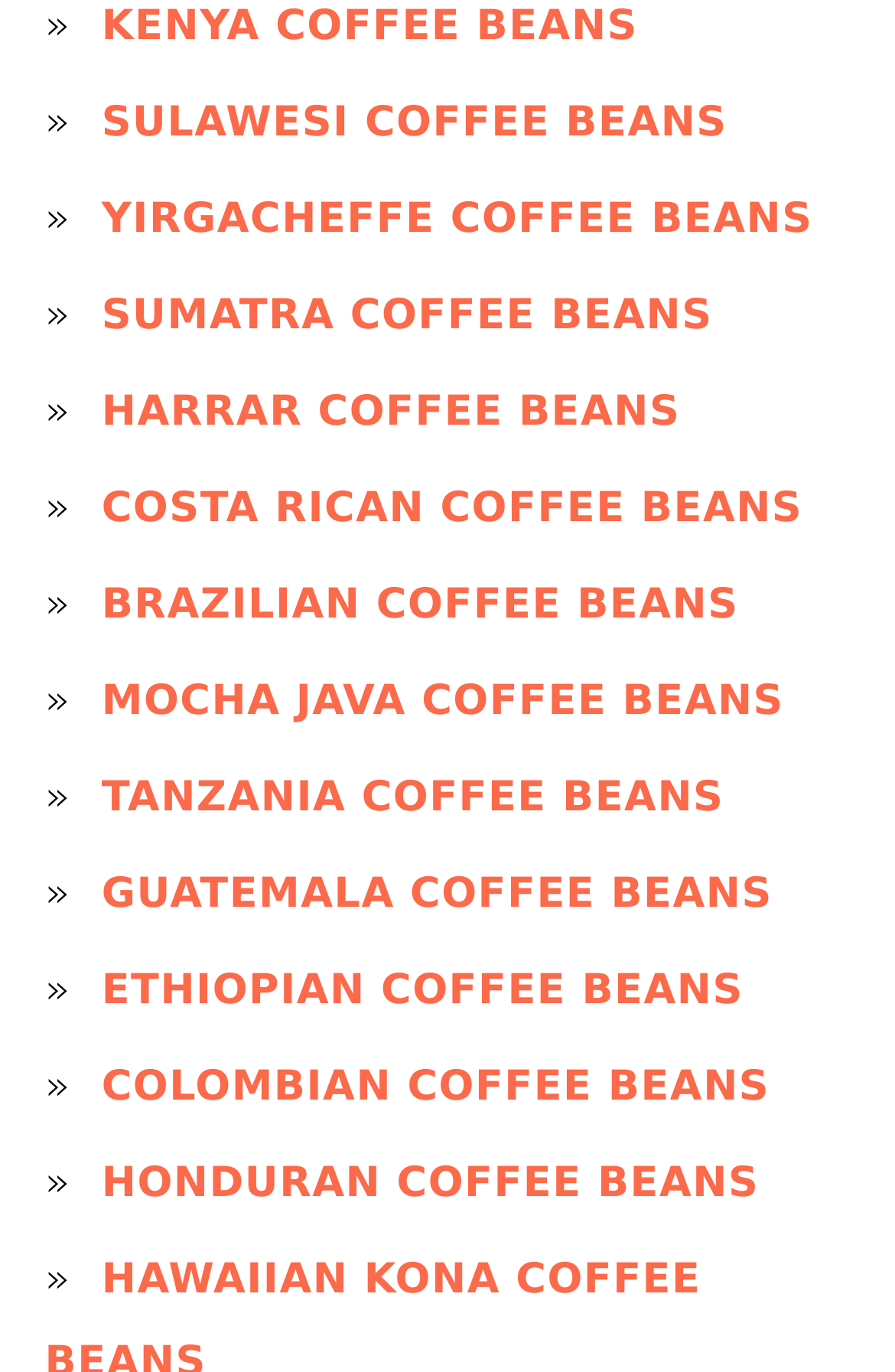Please identify the bounding box coordinates of the element I should click to complete this instruction: 'Learn about Yirgacheffe coffee beans'. The coordinates should be given as four float numbers between 0 and 1, like this: [left, top, right, bottom].

[0.113, 0.141, 0.908, 0.177]